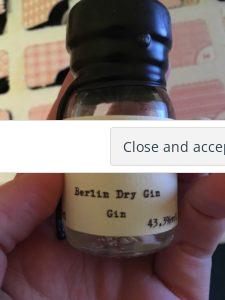Offer a detailed narrative of the image's content.

The image features a small glass bottle of "Berlin Dry Gin," showcasing its label prominently. The label indicates the spirit's name, "Gin," along with an alcohol content of 43.7%. The bottle is capped with a black lid, and it is being held by a hand, suggesting a personal engagement with the product. In the background, a muted pattern of pastel colors enhances the visual appeal, creating a cozy or casual atmosphere. This gin is part of a limited selection highlighted in the context of "Ginvent," celebrating a unique gin experience, specifically the Berliner Brandstifter Berlin Dry Gin, which is intended to evoke the essence of leisurely summer strolls in Berlin.